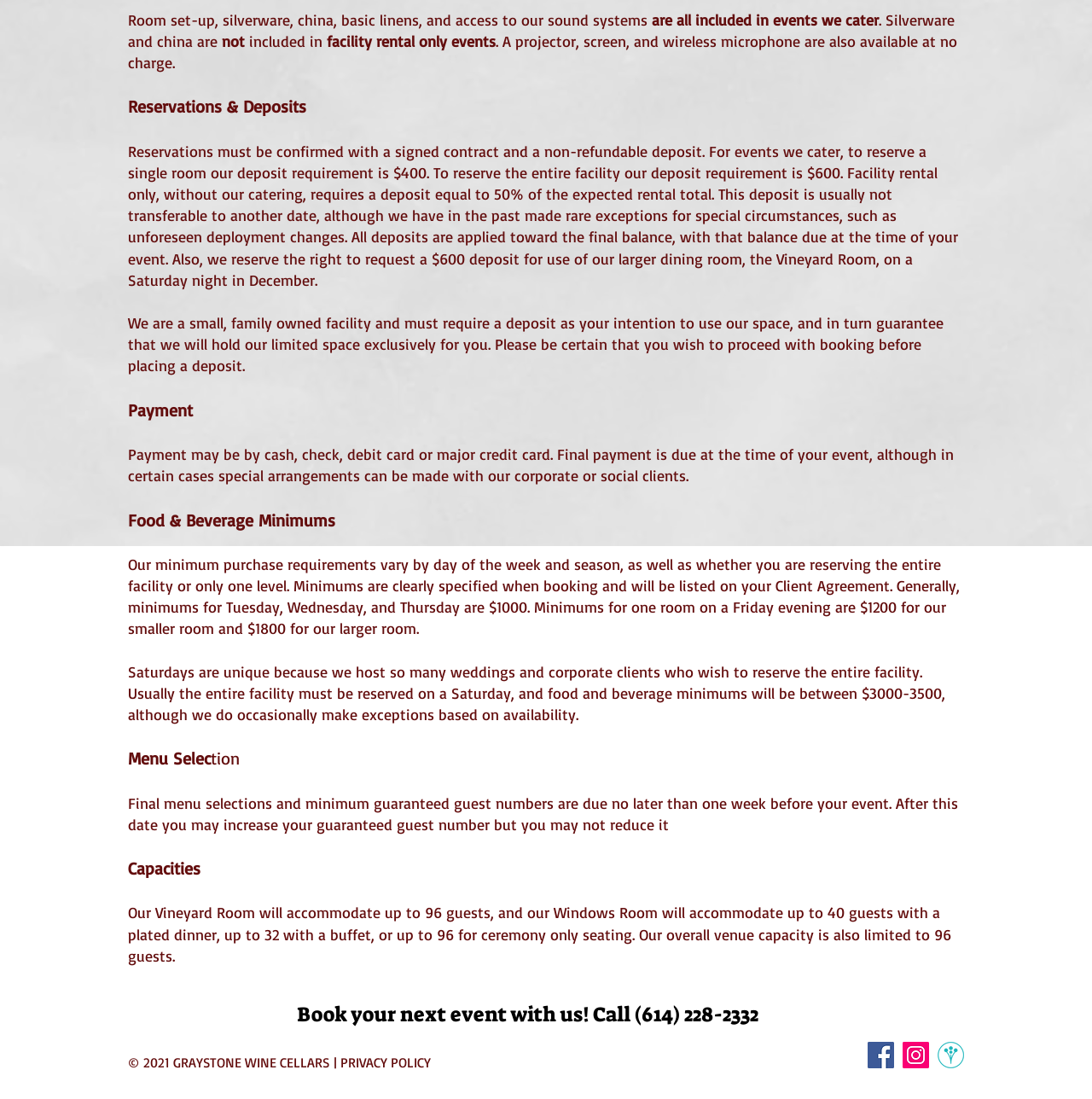Bounding box coordinates are specified in the format (top-left x, top-left y, bottom-right x, bottom-right y). All values are floating point numbers bounded between 0 and 1. Please provide the bounding box coordinate of the region this sentence describes: Michigan Tech. U.

None